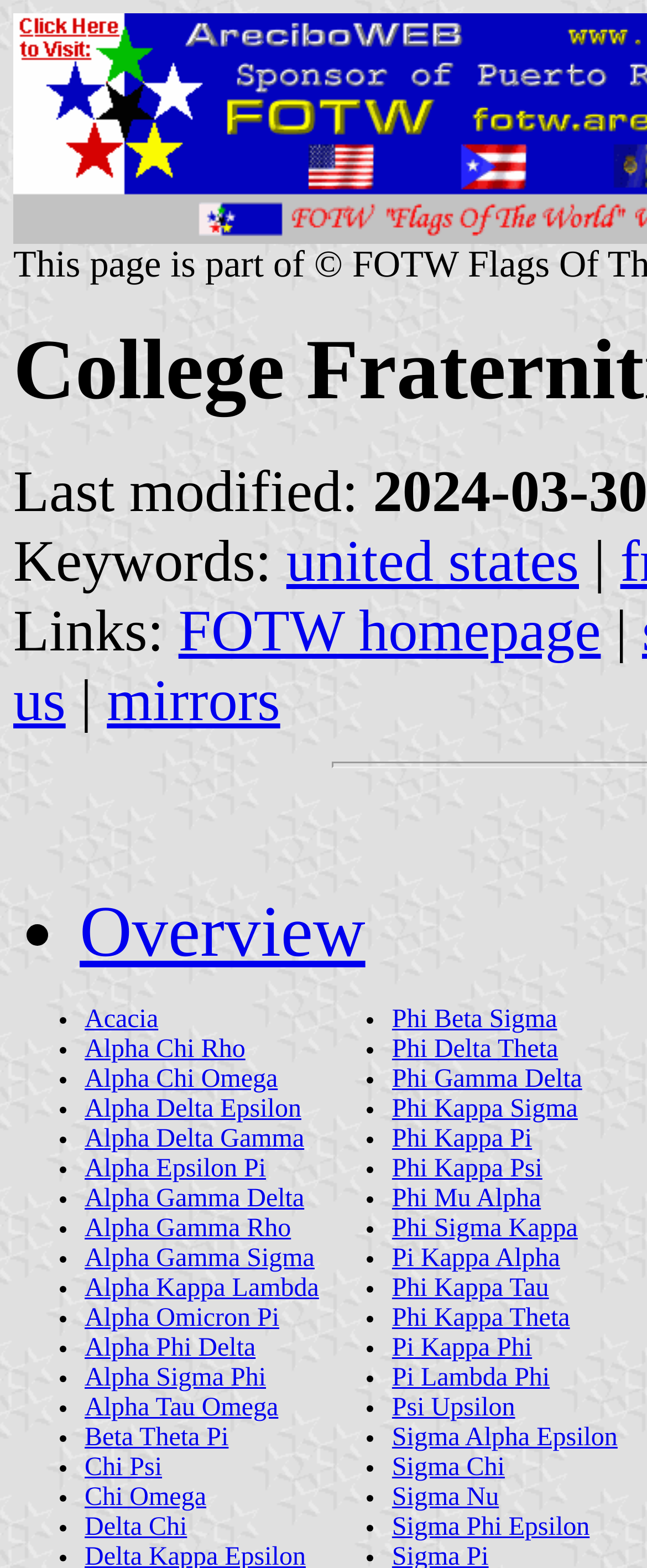Please analyze the image and provide a thorough answer to the question:
What is the first fraternity listed?

The webpage lists various fraternities and sororities. The first fraternity listed is 'Acacia', which is a link located under the 'Overview' section.